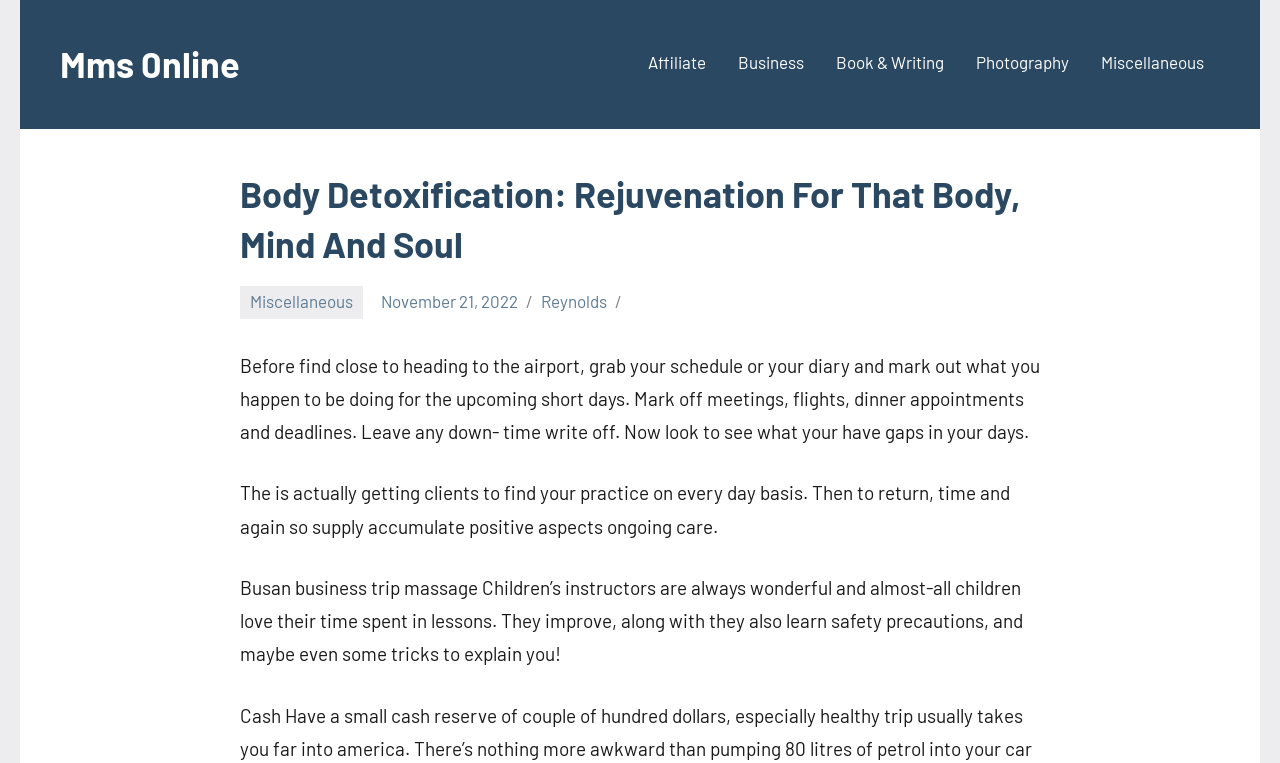What is the date mentioned in the article?
Please look at the screenshot and answer in one word or a short phrase.

November 21, 2022